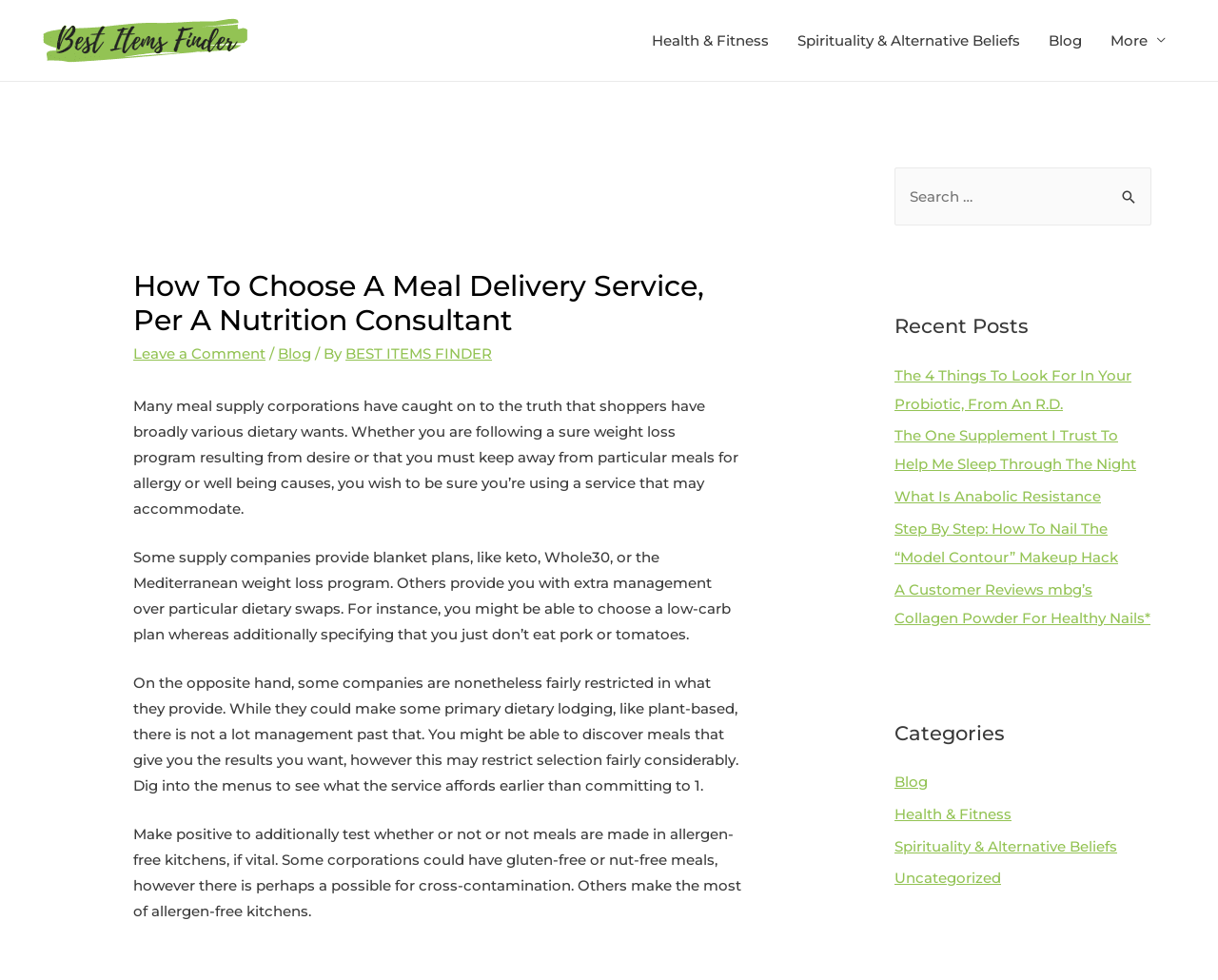Determine the bounding box coordinates for the area that needs to be clicked to fulfill this task: "Leave a comment". The coordinates must be given as four float numbers between 0 and 1, i.e., [left, top, right, bottom].

[0.109, 0.352, 0.218, 0.37]